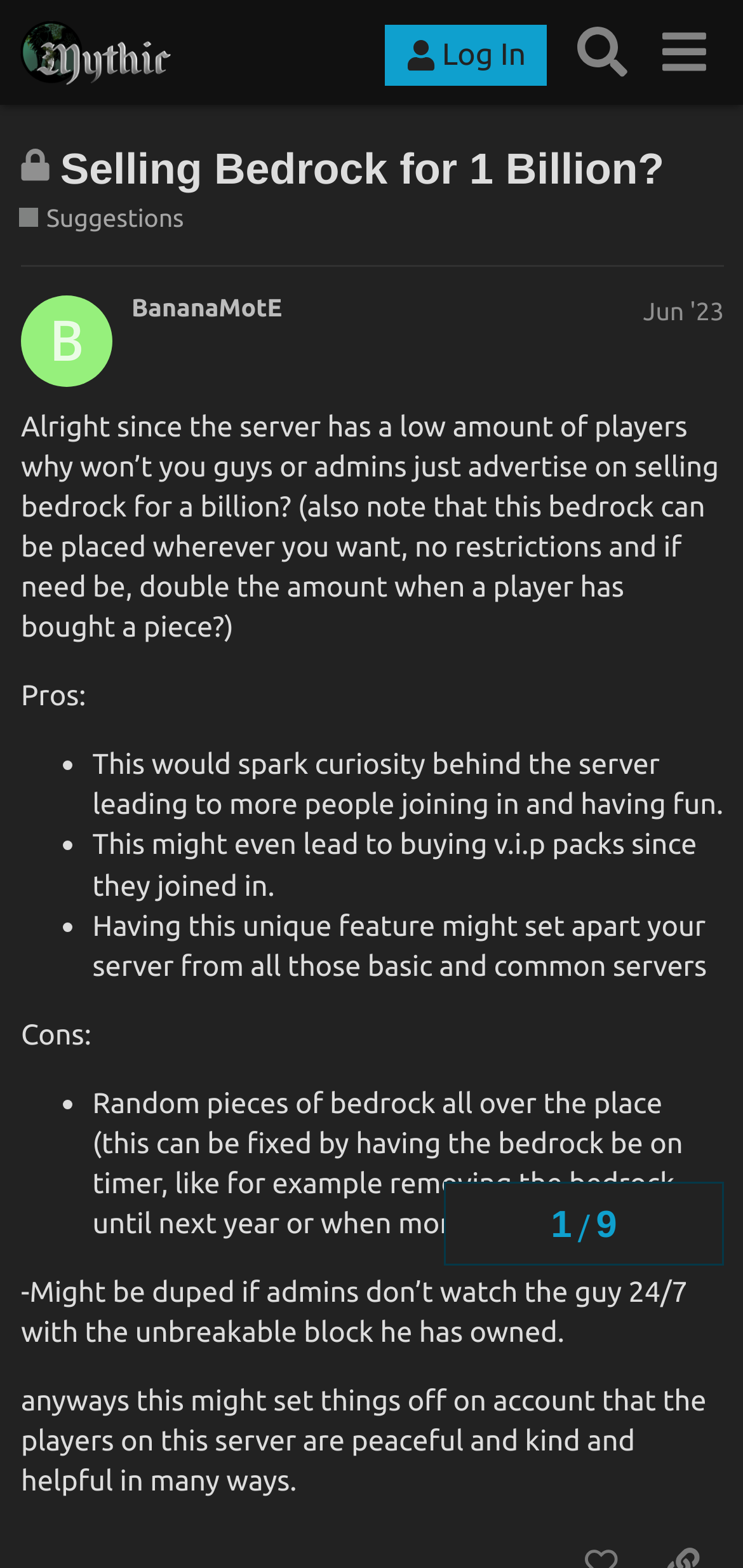Could you identify the text that serves as the heading for this webpage?

Selling Bedrock for 1 Billion?